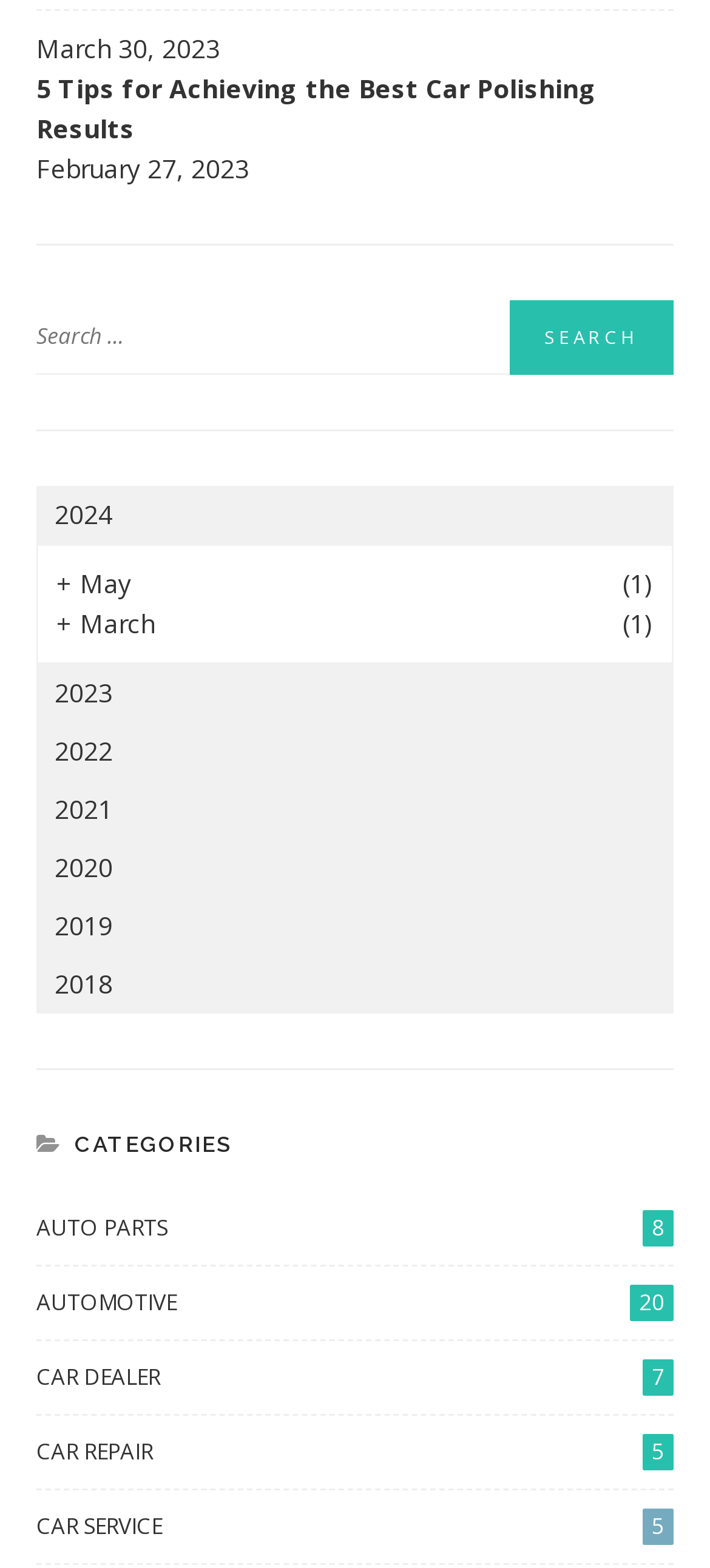What is the purpose of the button with the text 'SEARCH'?
Please ensure your answer is as detailed and informative as possible.

I inferred the purpose of the button by looking at its location within the search input field and its text 'SEARCH', which suggests that it is used to initiate a search query.